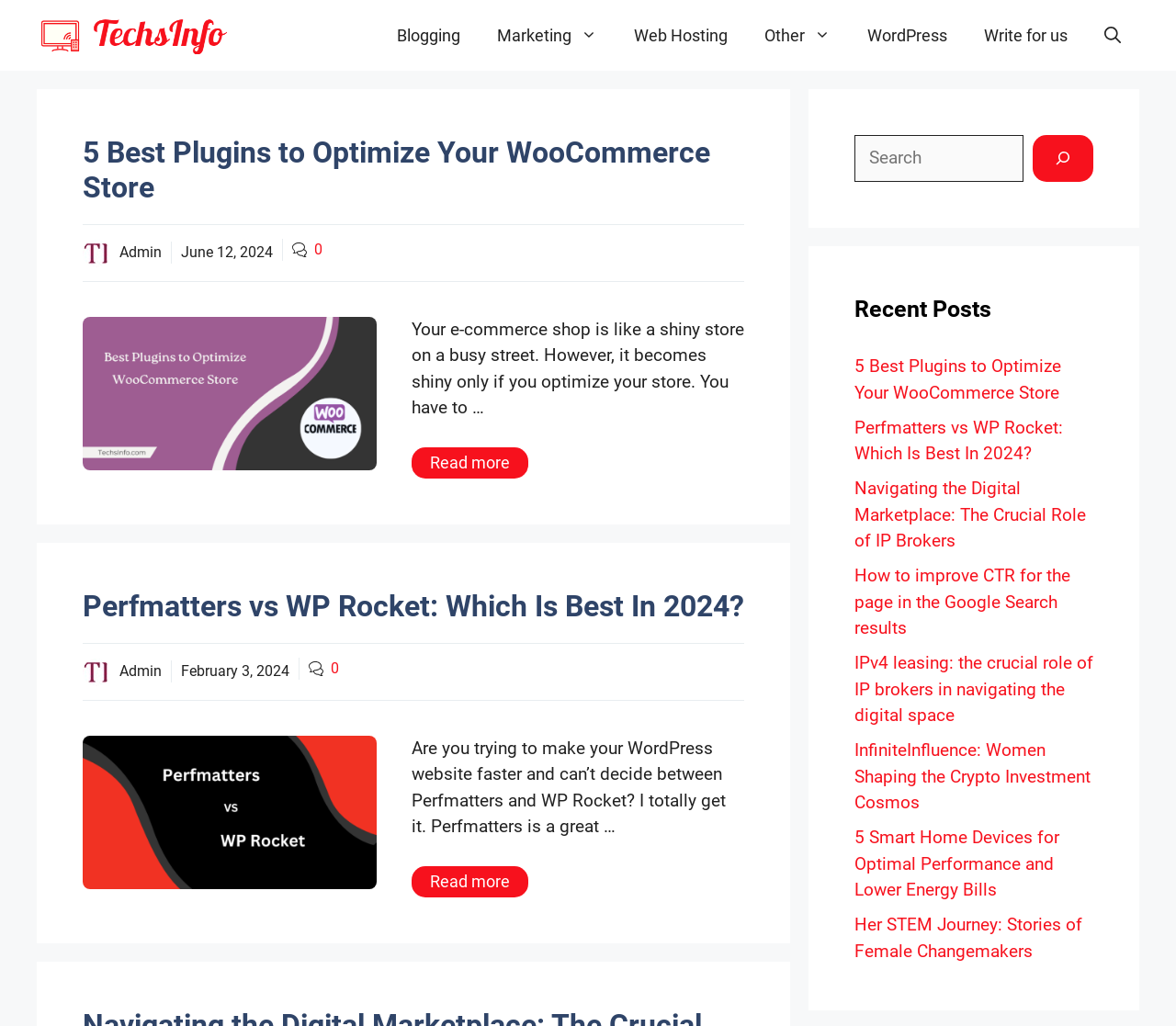Answer in one word or a short phrase: 
How many articles are displayed on the webpage?

2